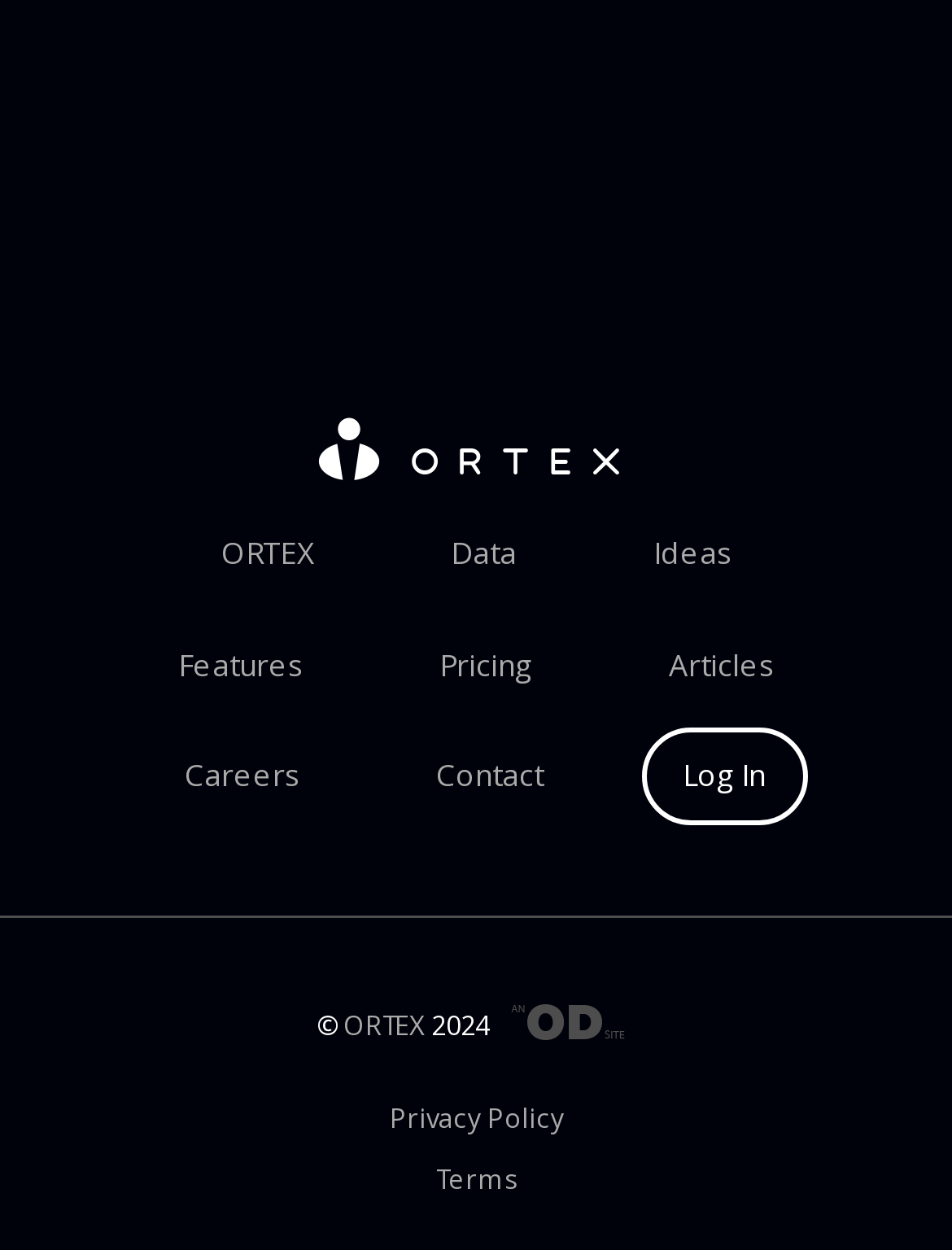Point out the bounding box coordinates of the section to click in order to follow this instruction: "Explore Ideas".

[0.645, 0.411, 0.809, 0.478]